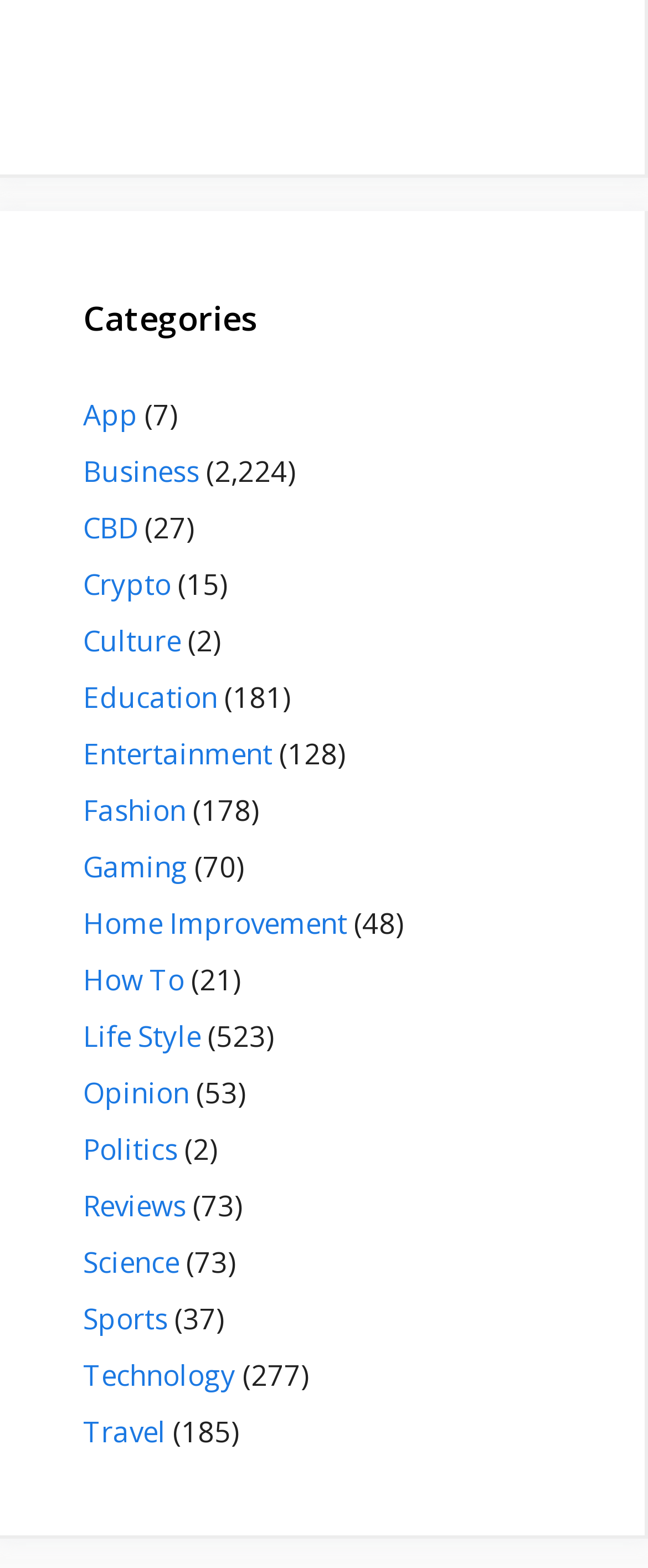Please locate the bounding box coordinates of the element that should be clicked to achieve the given instruction: "go to about page".

None